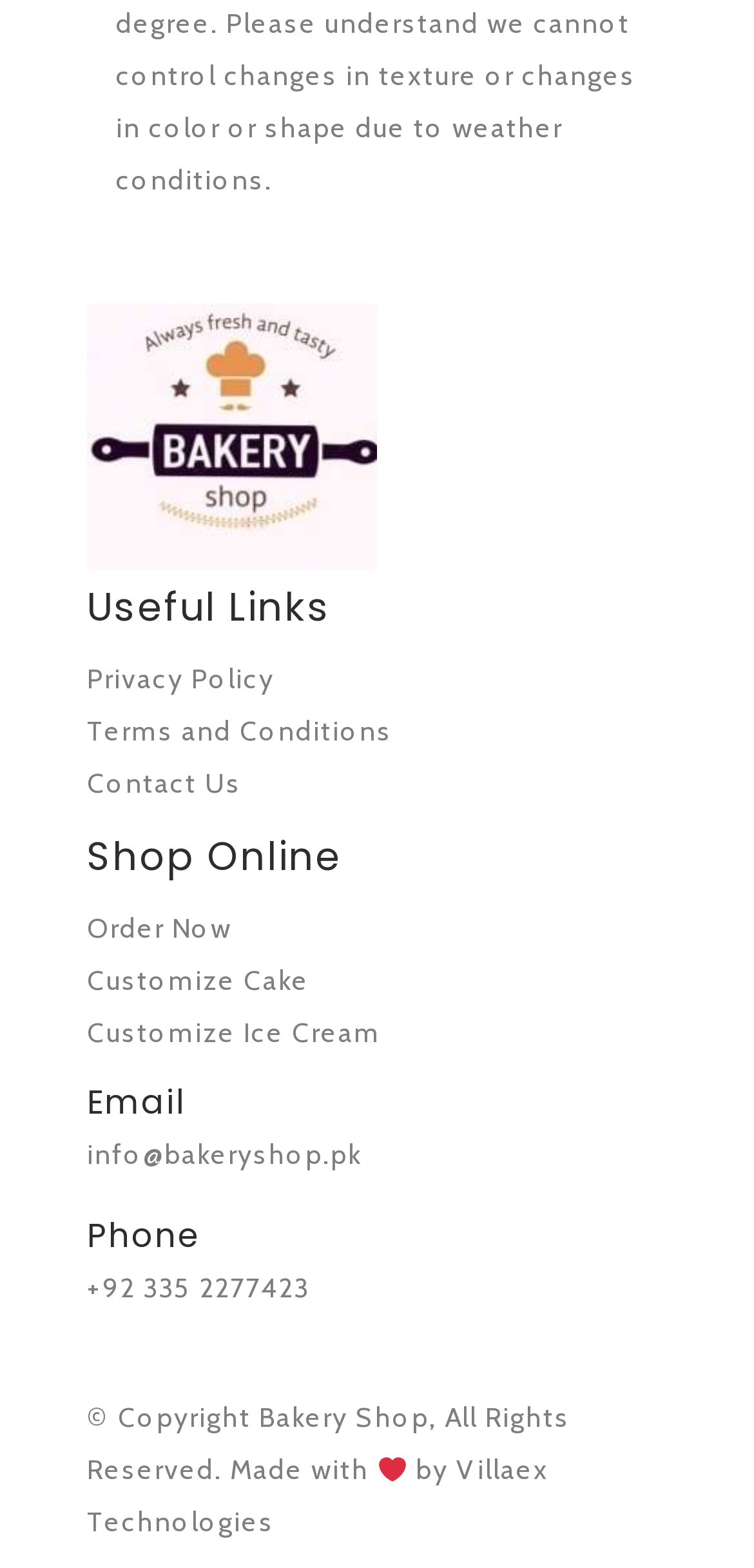Could you provide the bounding box coordinates for the portion of the screen to click to complete this instruction: "Go to the 'Villaex Technologies' website"?

[0.115, 0.926, 0.728, 0.982]